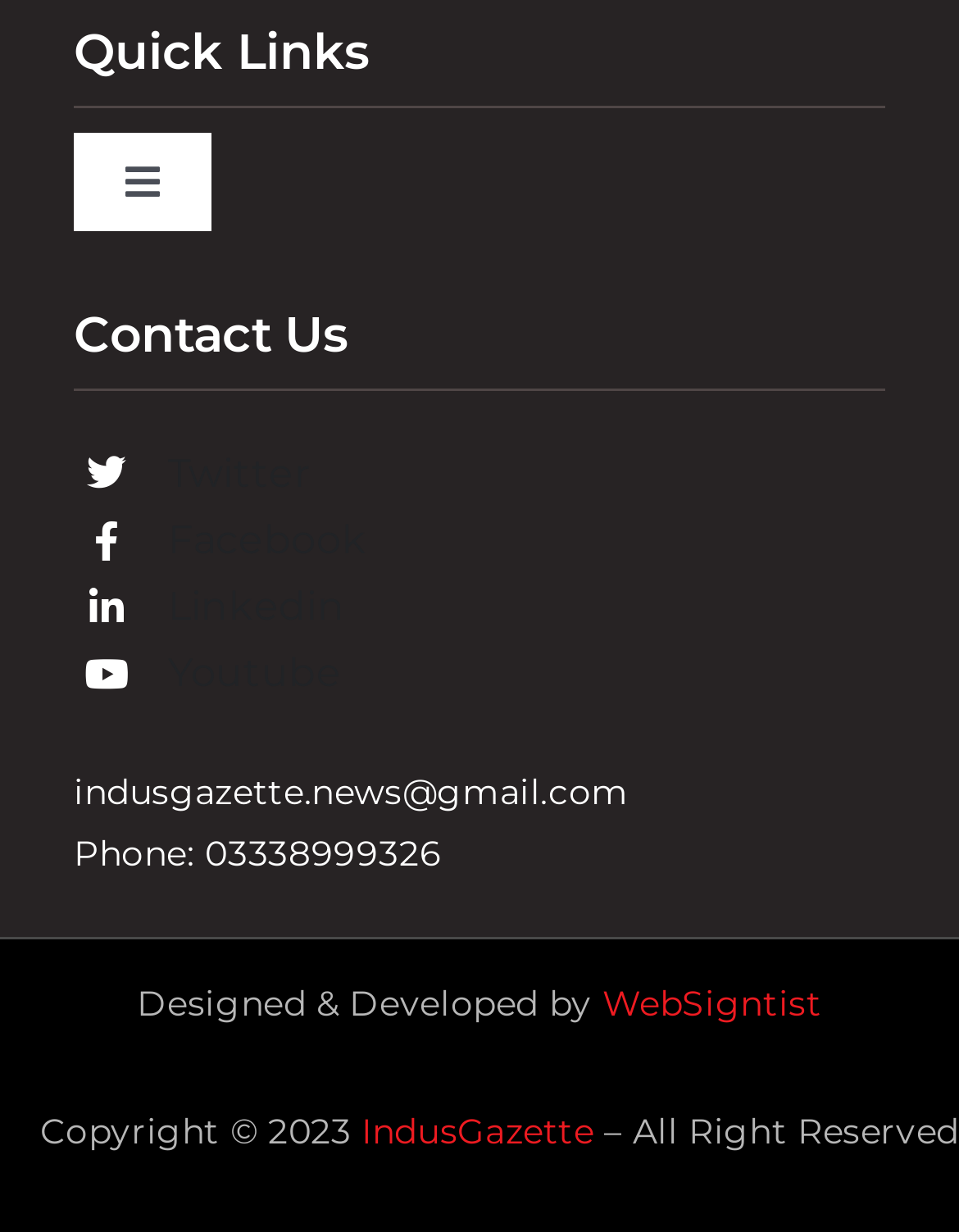What is the email address for contact?
From the details in the image, provide a complete and detailed answer to the question.

I looked for the contact information on the webpage and found the email address 'indusgazette.news@gmail.com' which is provided for contact purposes.